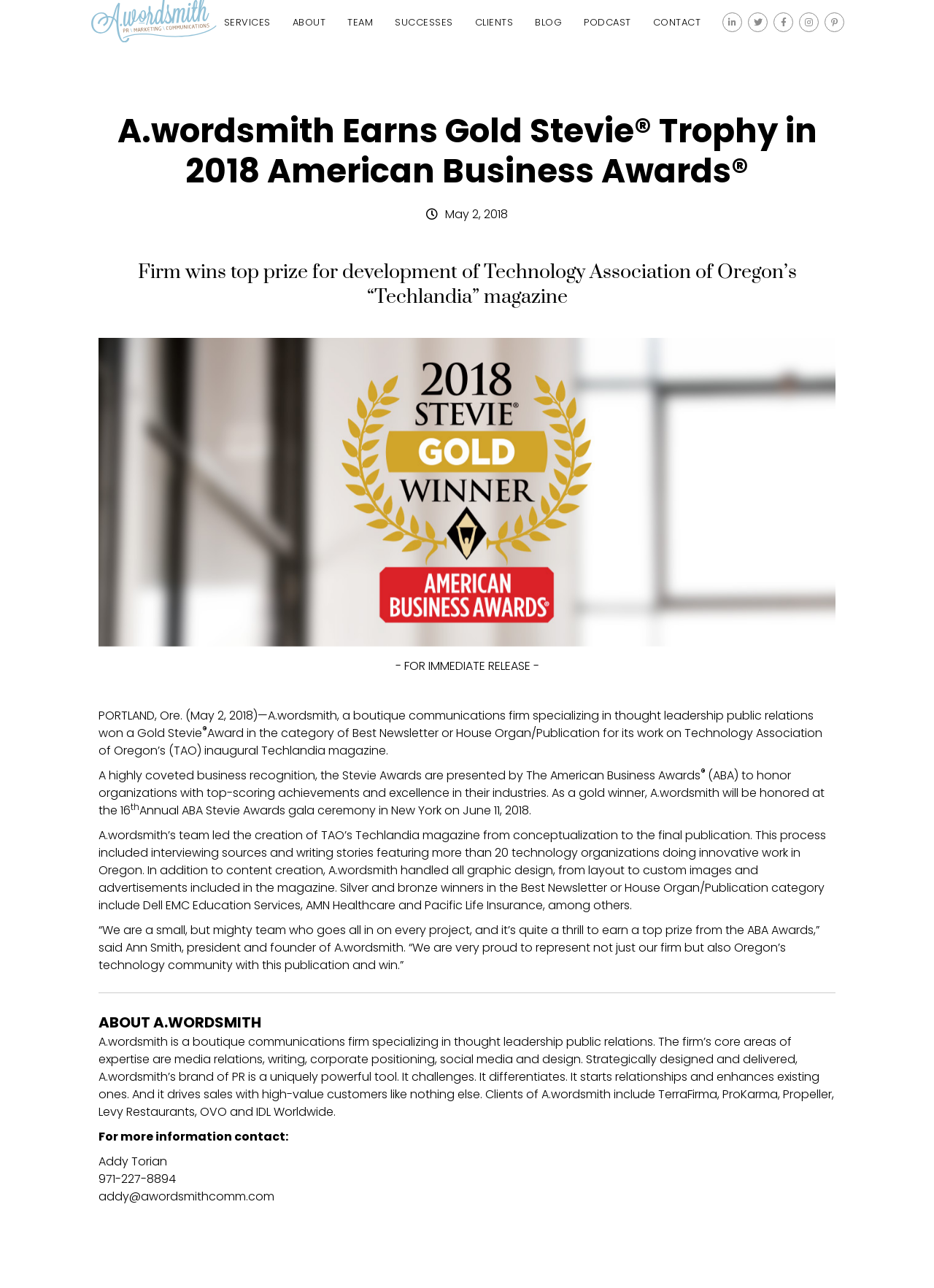Please respond to the question with a concise word or phrase:
What is the name of the company?

A.wordsmith